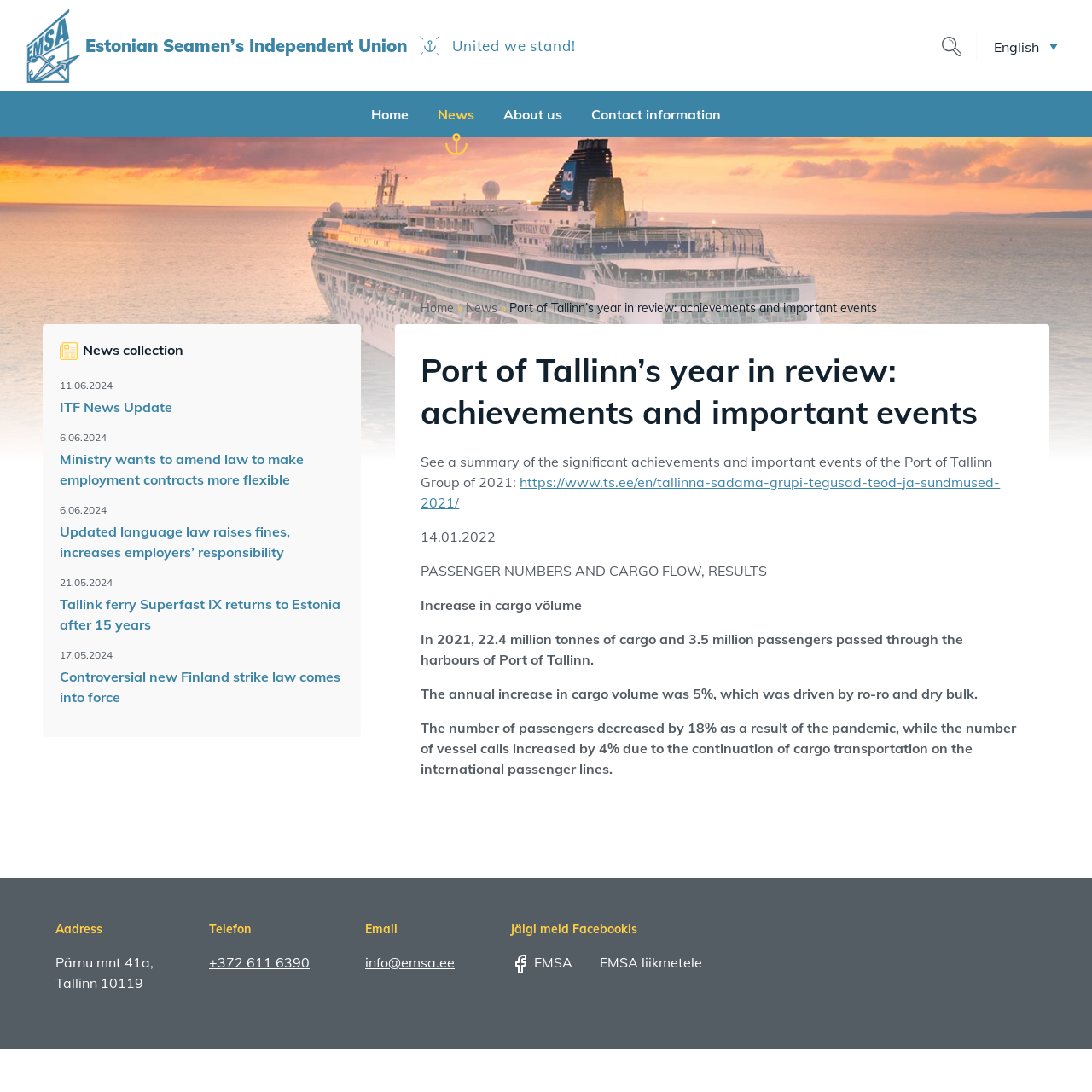Identify the bounding box coordinates for the region of the element that should be clicked to carry out the instruction: "Follow EMSA on Facebook". The bounding box coordinates should be four float numbers between 0 and 1, i.e., [left, top, right, bottom].

[0.467, 0.873, 0.524, 0.889]